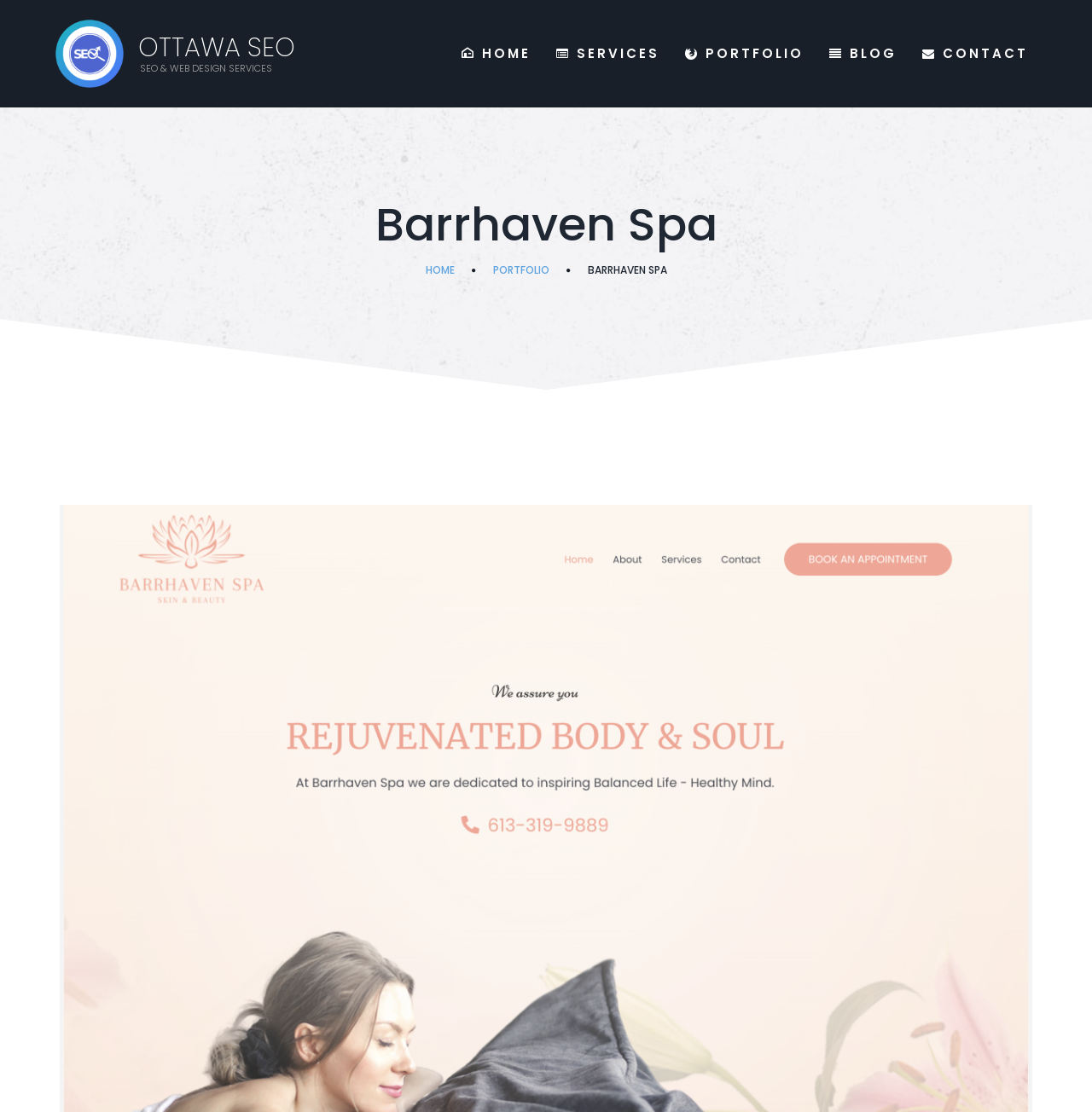Please identify the bounding box coordinates of the area I need to click to accomplish the following instruction: "visit the portfolio page".

[0.451, 0.236, 0.503, 0.249]